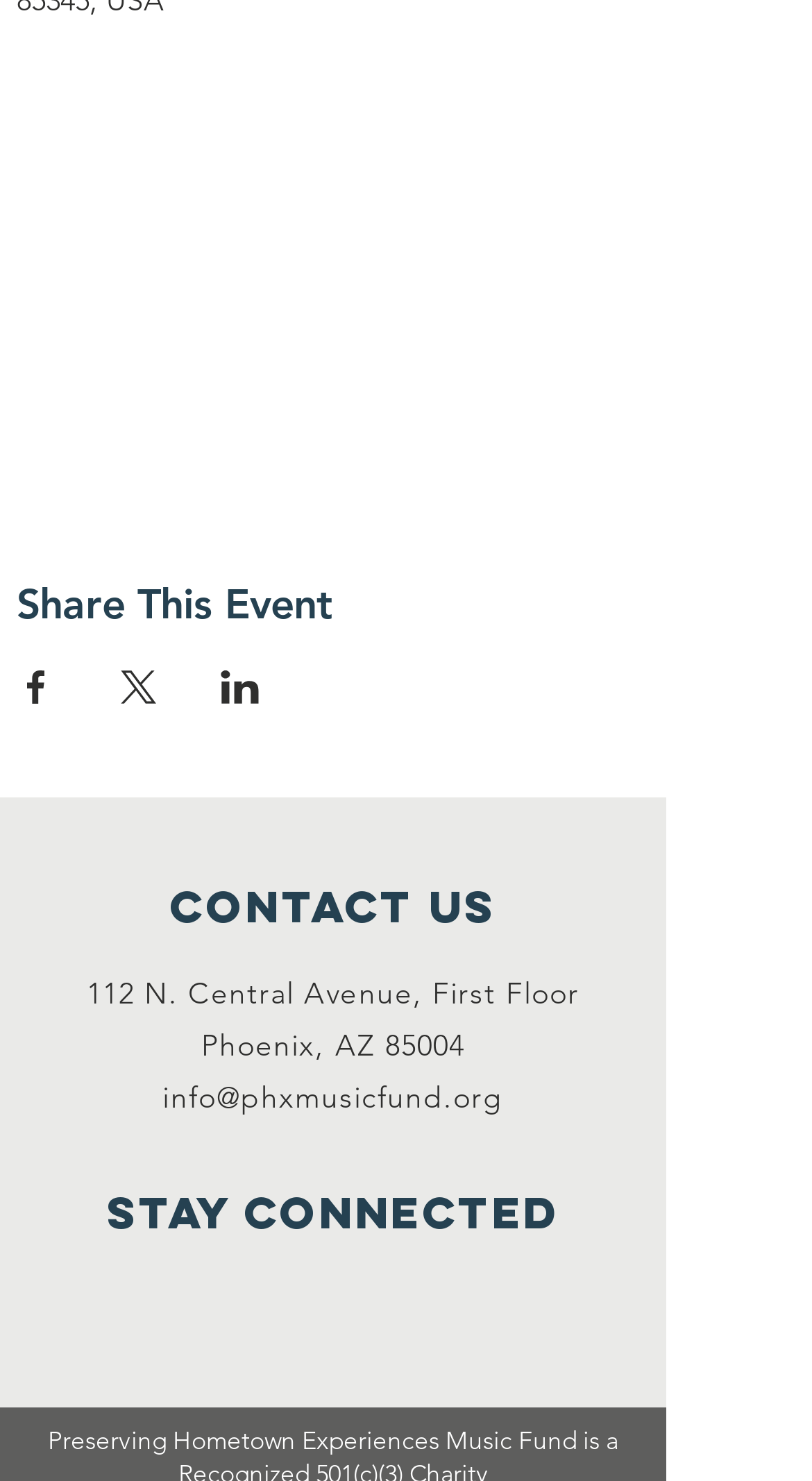Please give a concise answer to this question using a single word or phrase: 
What is the email address to contact?

info@phxmusicfund.org